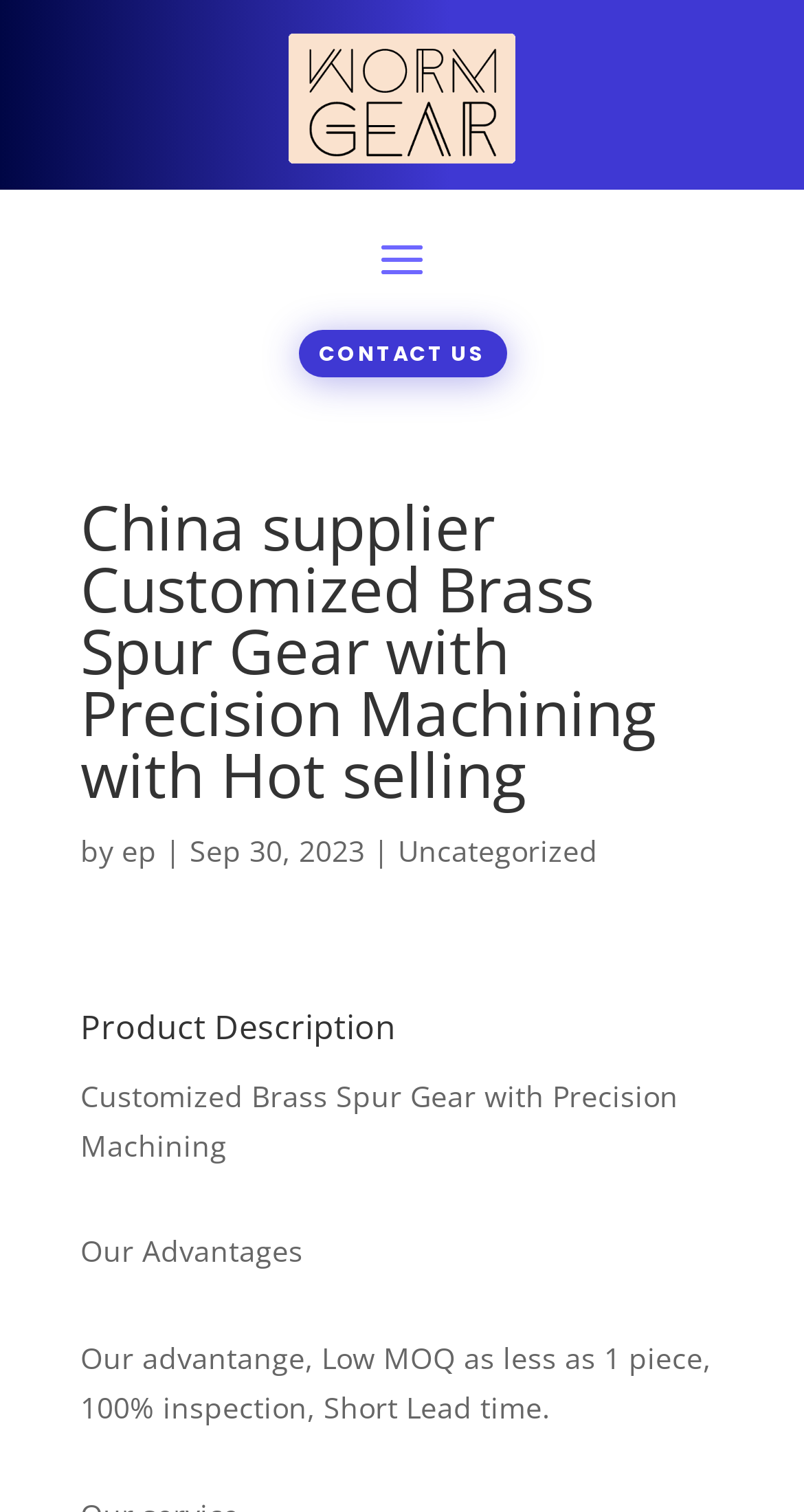When was the product information last updated?
Refer to the image and give a detailed response to the question.

The webpage displays the date 'Sep 30, 2023' next to the 'by' text, suggesting that the product information was last updated on this date.